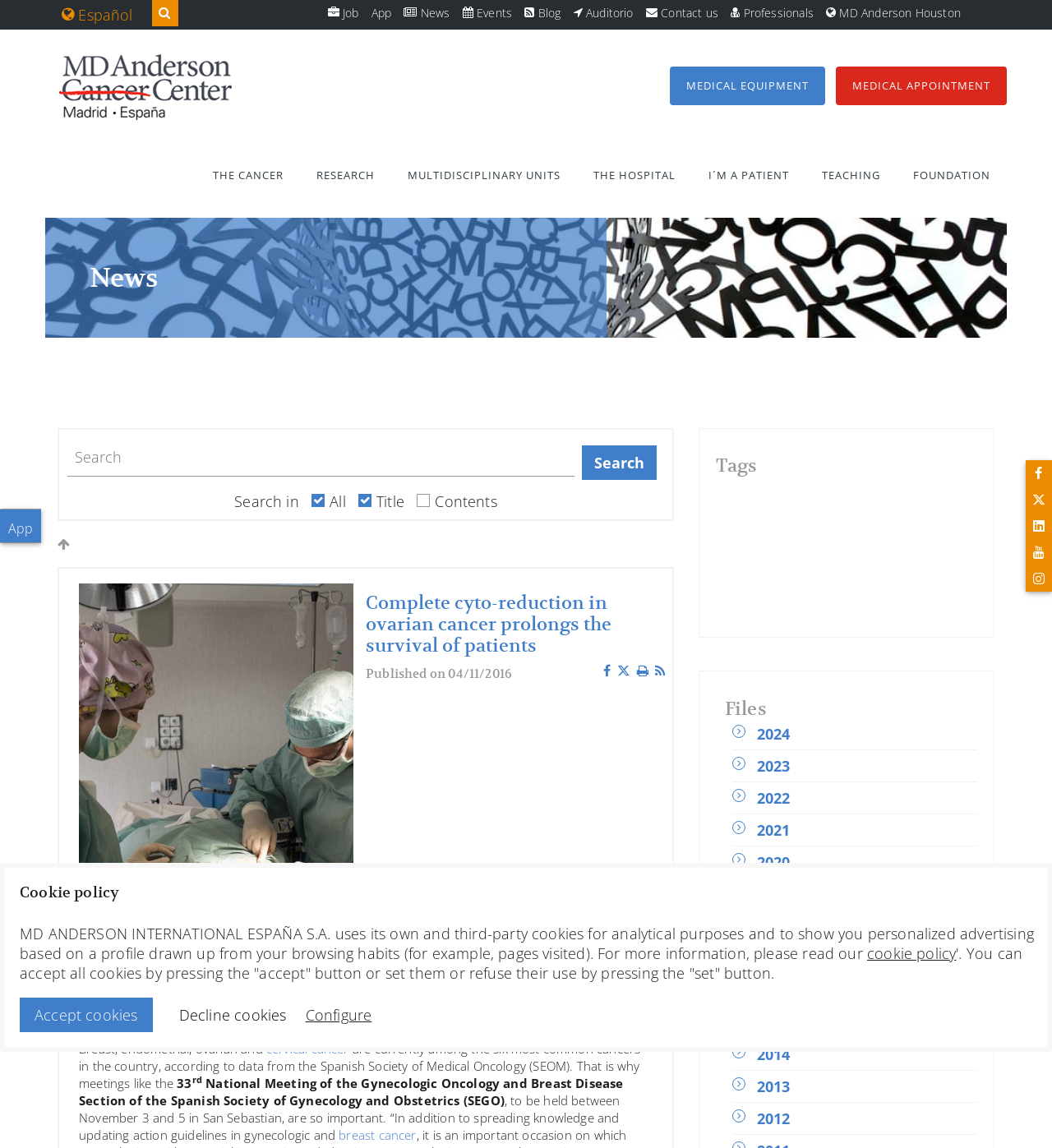Please determine the bounding box coordinates of the element's region to click in order to carry out the following instruction: "Search for news". The coordinates should be four float numbers between 0 and 1, i.e., [left, top, right, bottom].

[0.553, 0.388, 0.624, 0.418]